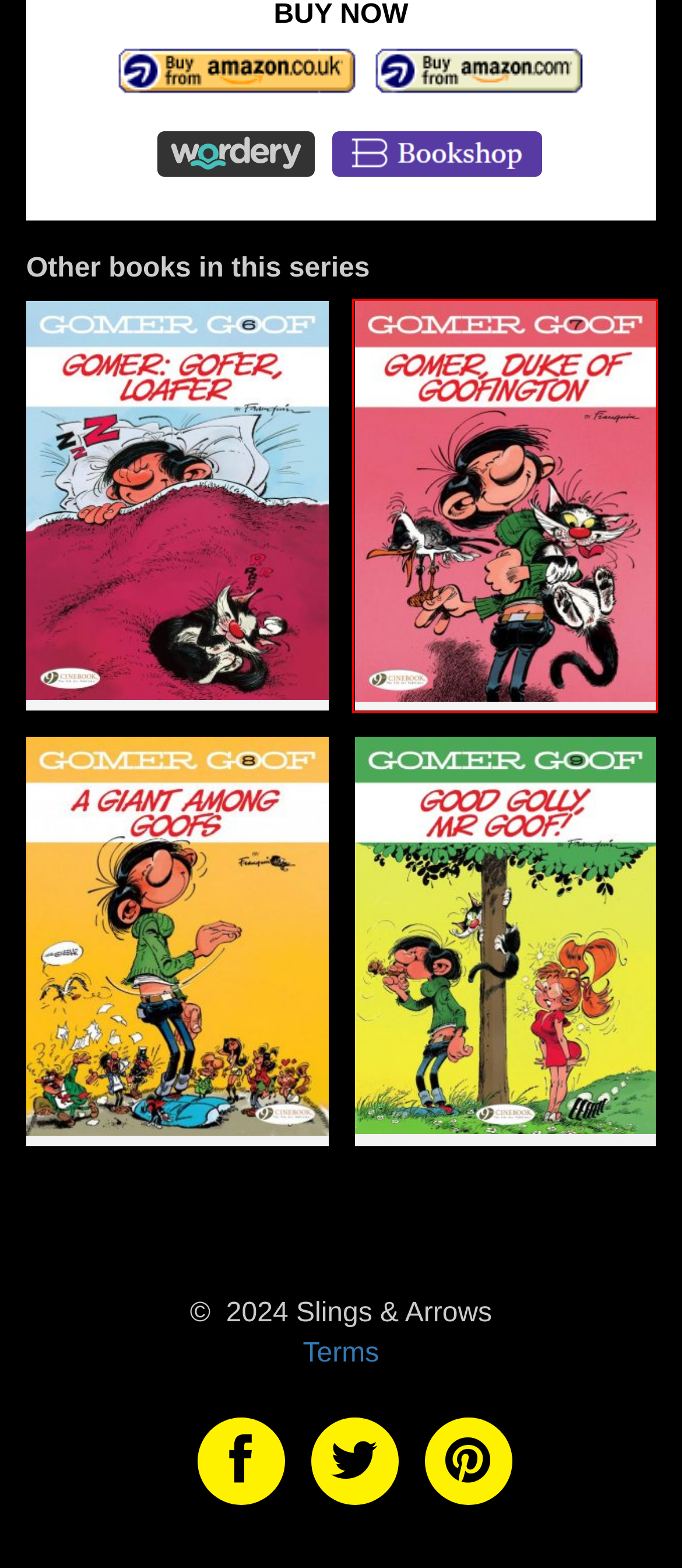Check out the screenshot of a webpage with a red rectangle bounding box. Select the best fitting webpage description that aligns with the new webpage after clicking the element inside the bounding box. Here are the candidates:
A. Gomer Goof 3: Gone with the Goof | Slings & Arrows
B. Gomer Goof 7: Gomer, Duke of Goofington | Slings & Arrows
C. Gomer Goof 8: A Giant Among Goofs | Slings & Arrows
D. Home | Slings & Arrows
E. Reviews in category: Humour | Slings & Arrows
F. Gomer Goof 9: Good Golly, Mr Goof | Slings & Arrows
G. Gomer Goof 6: Gomer – Gofer, Loafer | Slings & Arrows
H. Copyrights | Slings & Arrows

B